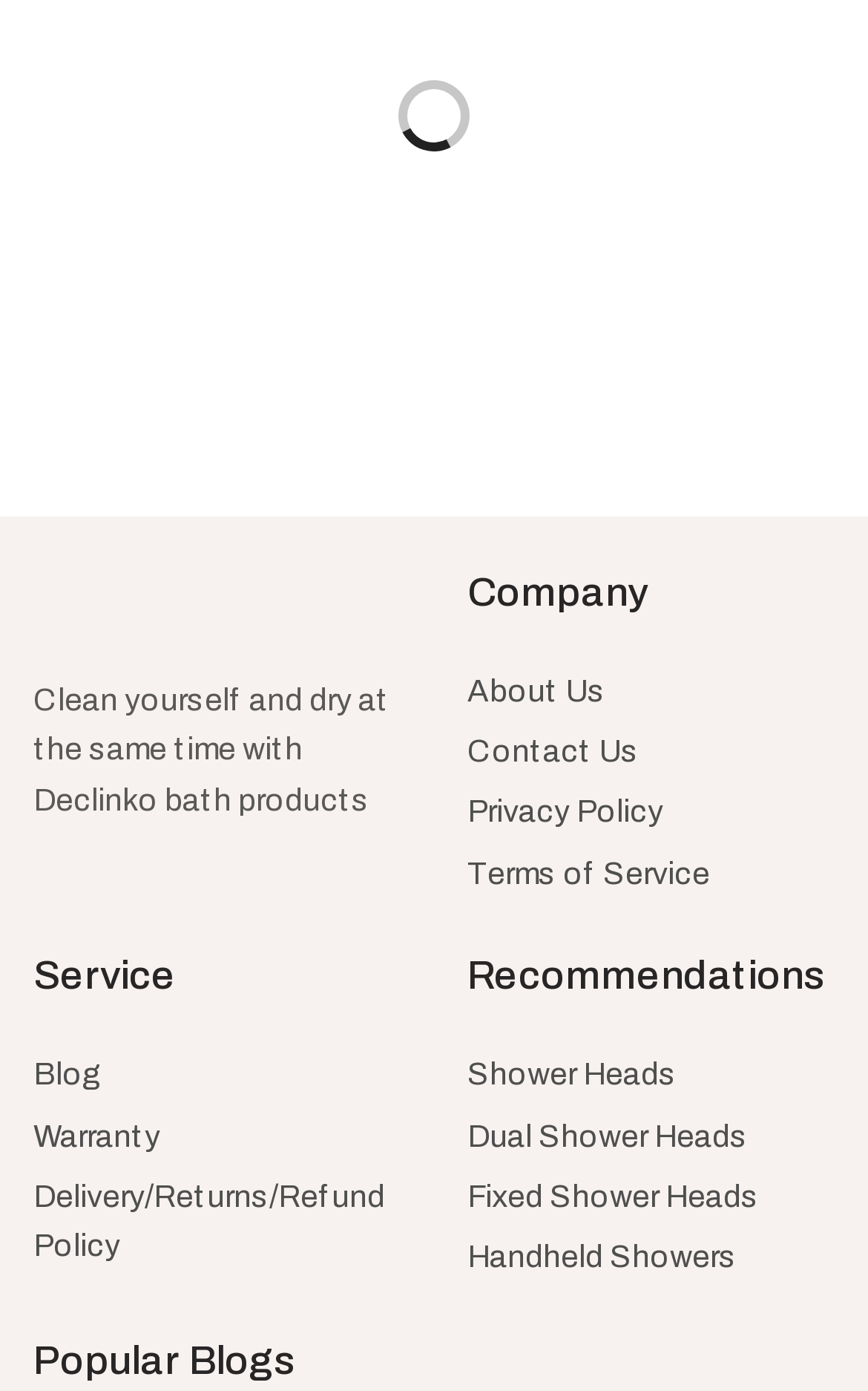What type of products are being sold on this website?
Refer to the image and provide a one-word or short phrase answer.

Bathroom products